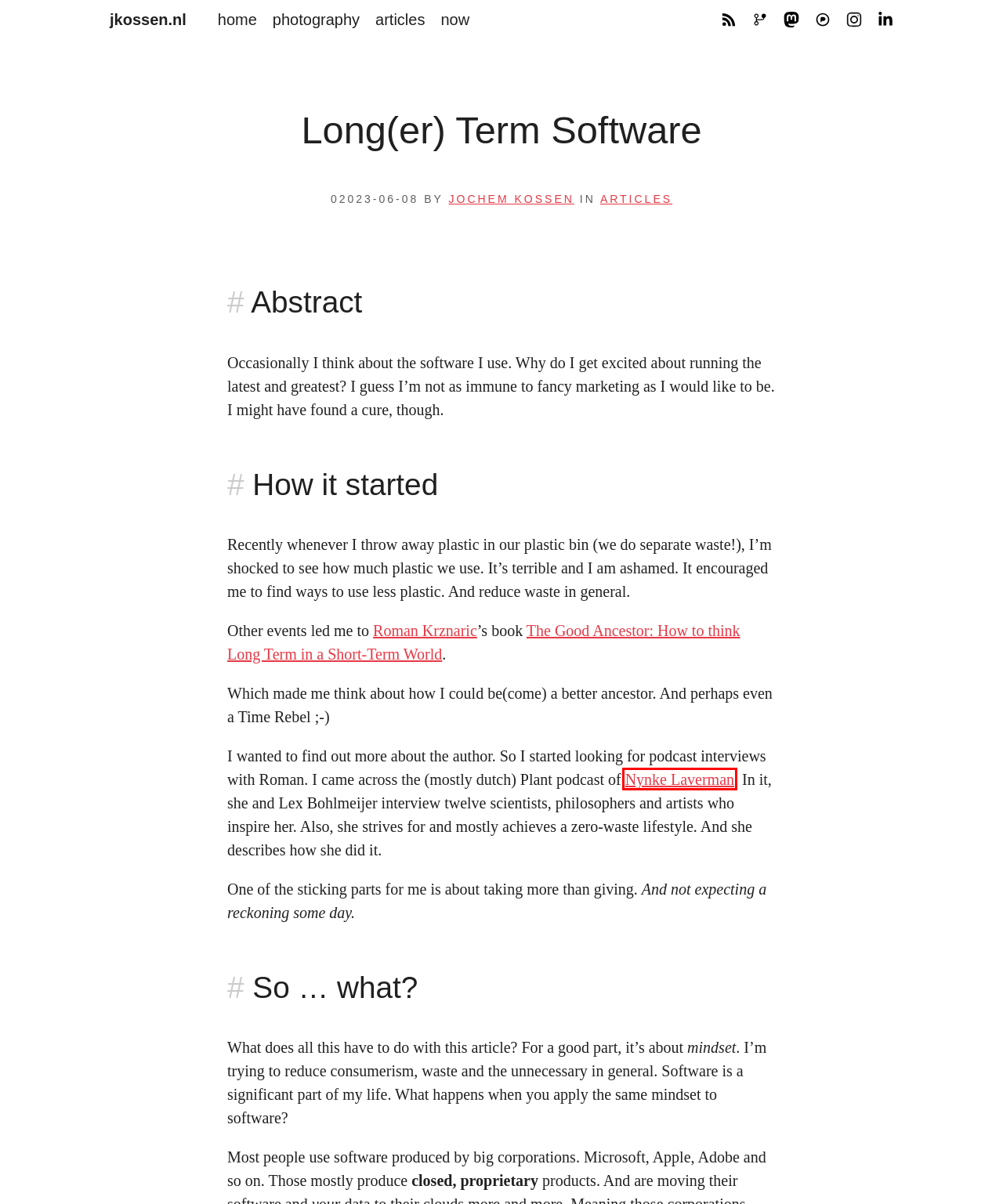A screenshot of a webpage is given, featuring a red bounding box around a UI element. Please choose the webpage description that best aligns with the new webpage after clicking the element in the bounding box. These are the descriptions:
A. Nynke Laverman | Nynke Laverman
B. jkossen.nl
C. OpenBSD Frequently Asked Questions
D. elbow
E. CC BY-NC-SA 4.0 Deed | Attribution-NonCommercial-ShareAlike 4.0 International
 | Creative Commons
F. Debian -- The Universal Operating System
G. The Good Ancestor - Roman Krznaric
H. Roman Krznaric - Author of History for Tomorrow and The Good Ancestor

A